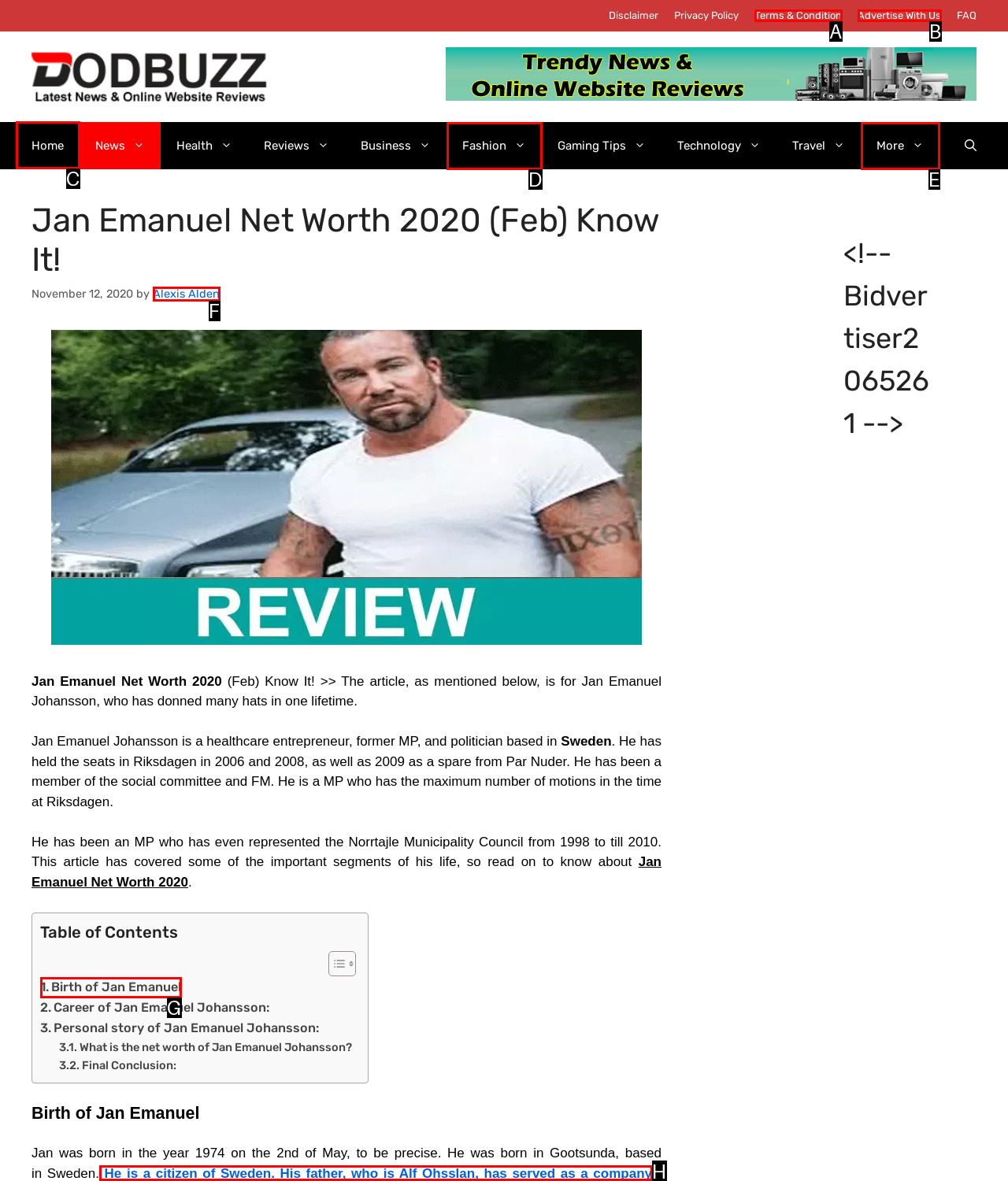Which UI element should be clicked to perform the following task: Click on the 'Home' link? Answer with the corresponding letter from the choices.

C